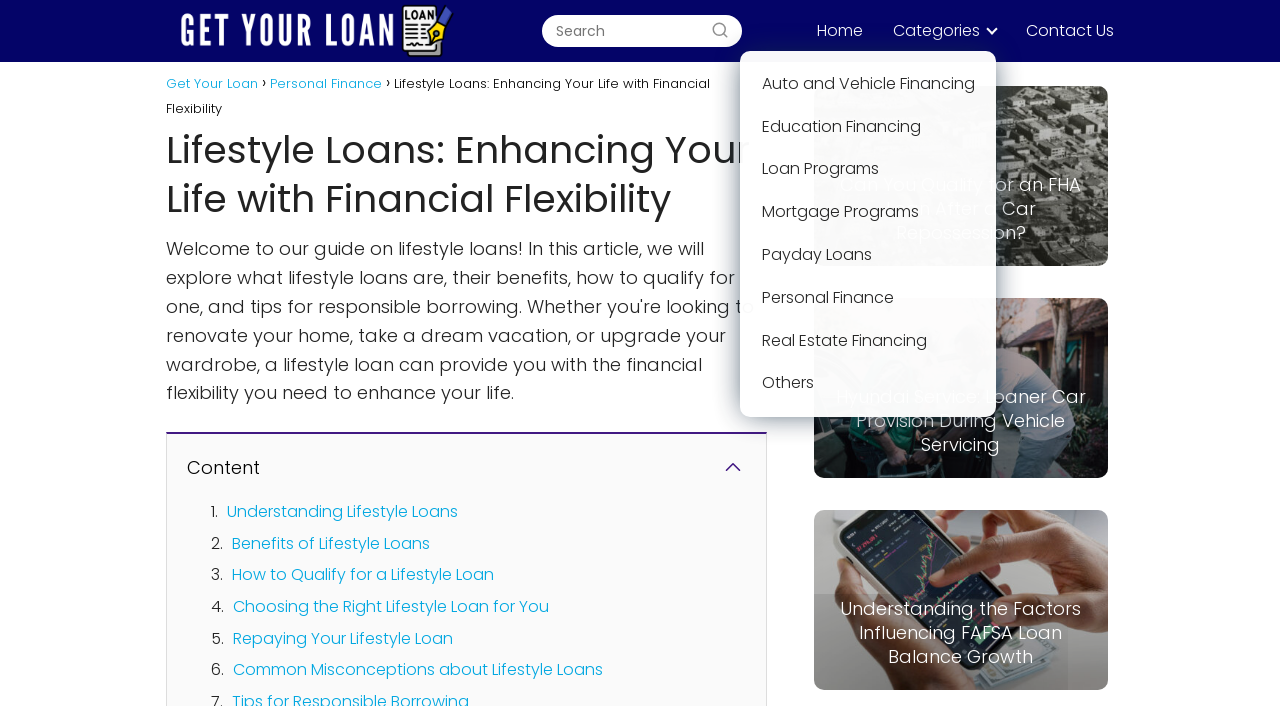Please find and generate the text of the main heading on the webpage.

Lifestyle Loans: Enhancing Your Life with Financial Flexibility